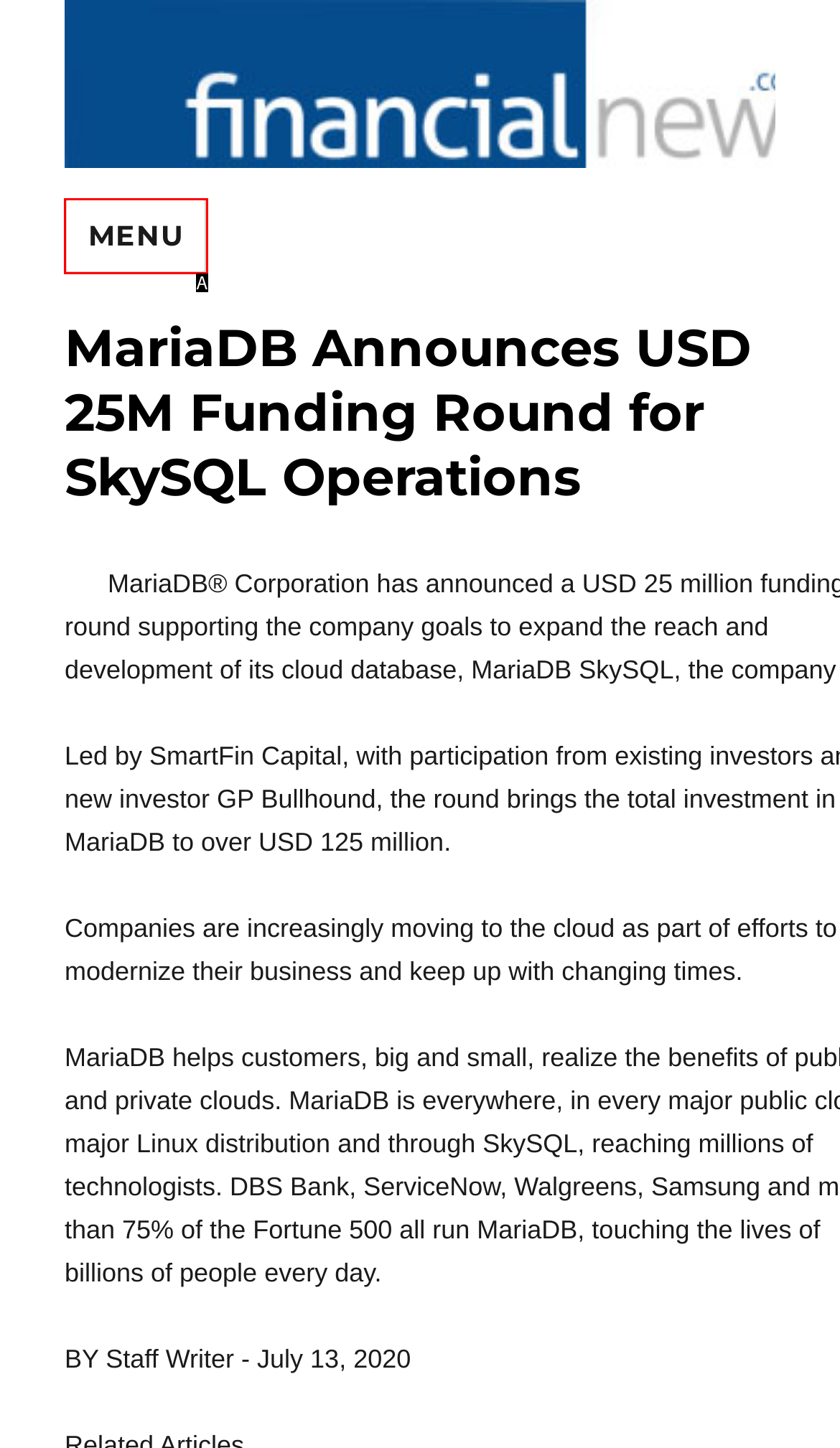Match the HTML element to the description: Menu. Respond with the letter of the correct option directly.

A